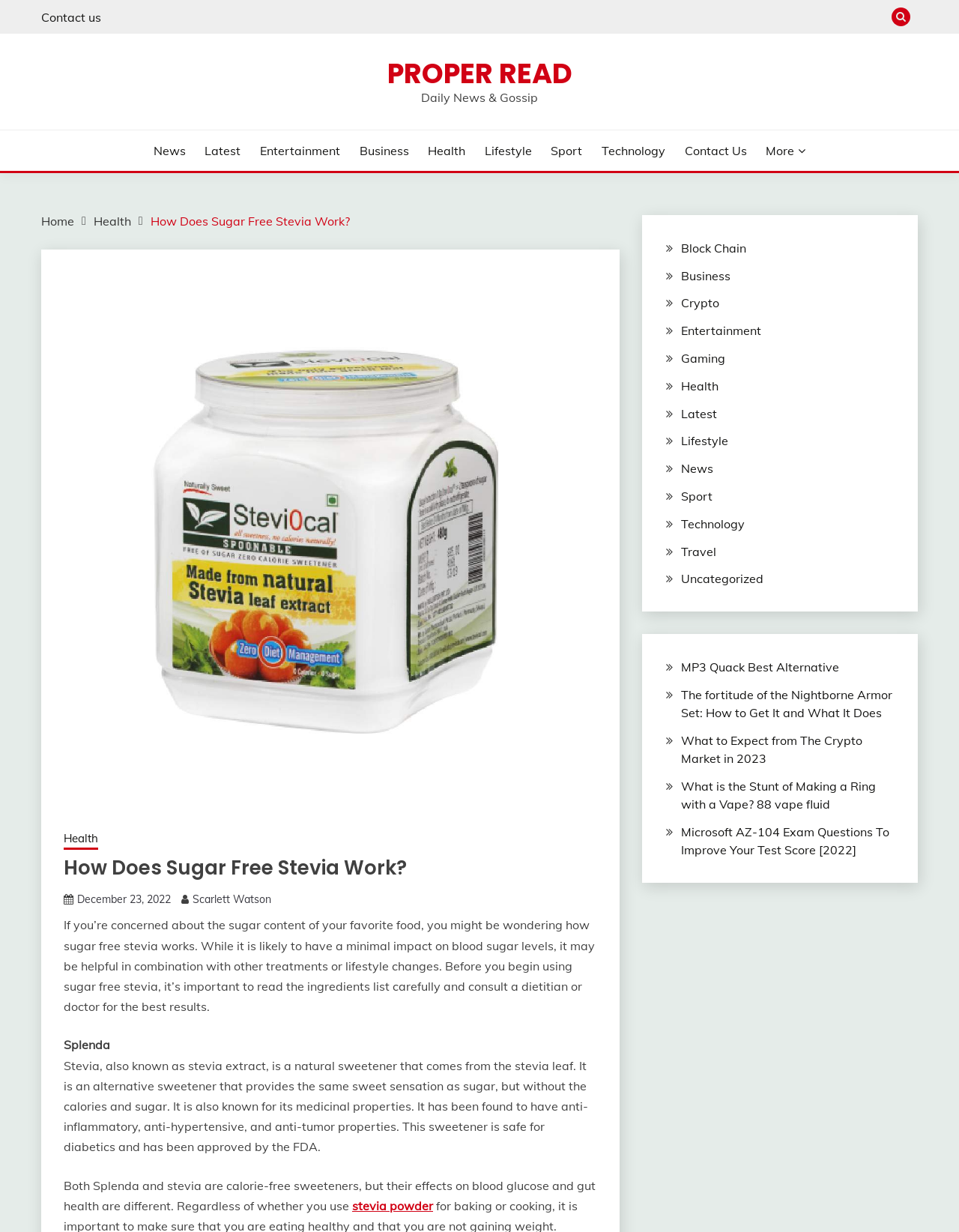Find the main header of the webpage and produce its text content.

How Does Sugar Free Stevia Work?